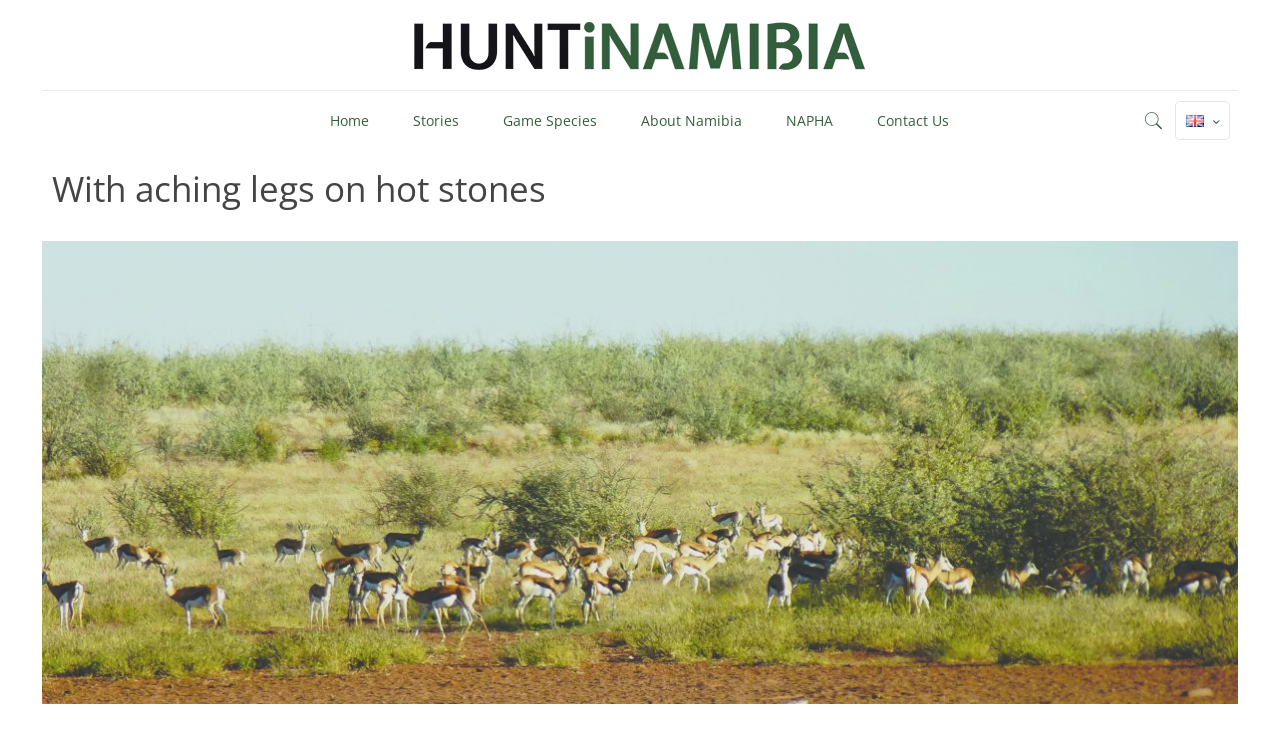Is there a search icon?
Give a detailed explanation using the information visible in the image.

There is an icon located at the top right corner of the webpage, and it is represented by the Unicode character ''. This icon is commonly used as a search icon.